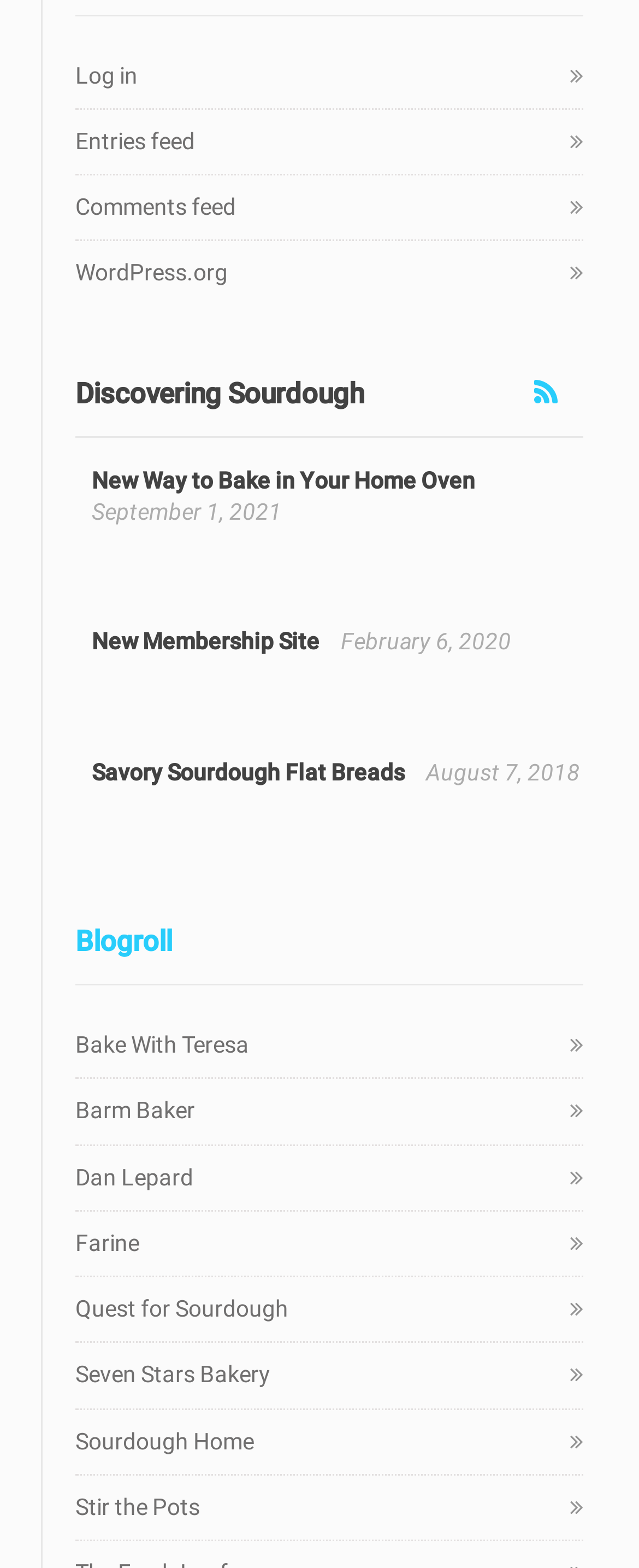Locate the bounding box coordinates of the clickable element to fulfill the following instruction: "Read the post 'New Way to Bake in Your Home Oven'". Provide the coordinates as four float numbers between 0 and 1 in the format [left, top, right, bottom].

[0.118, 0.297, 0.744, 0.317]